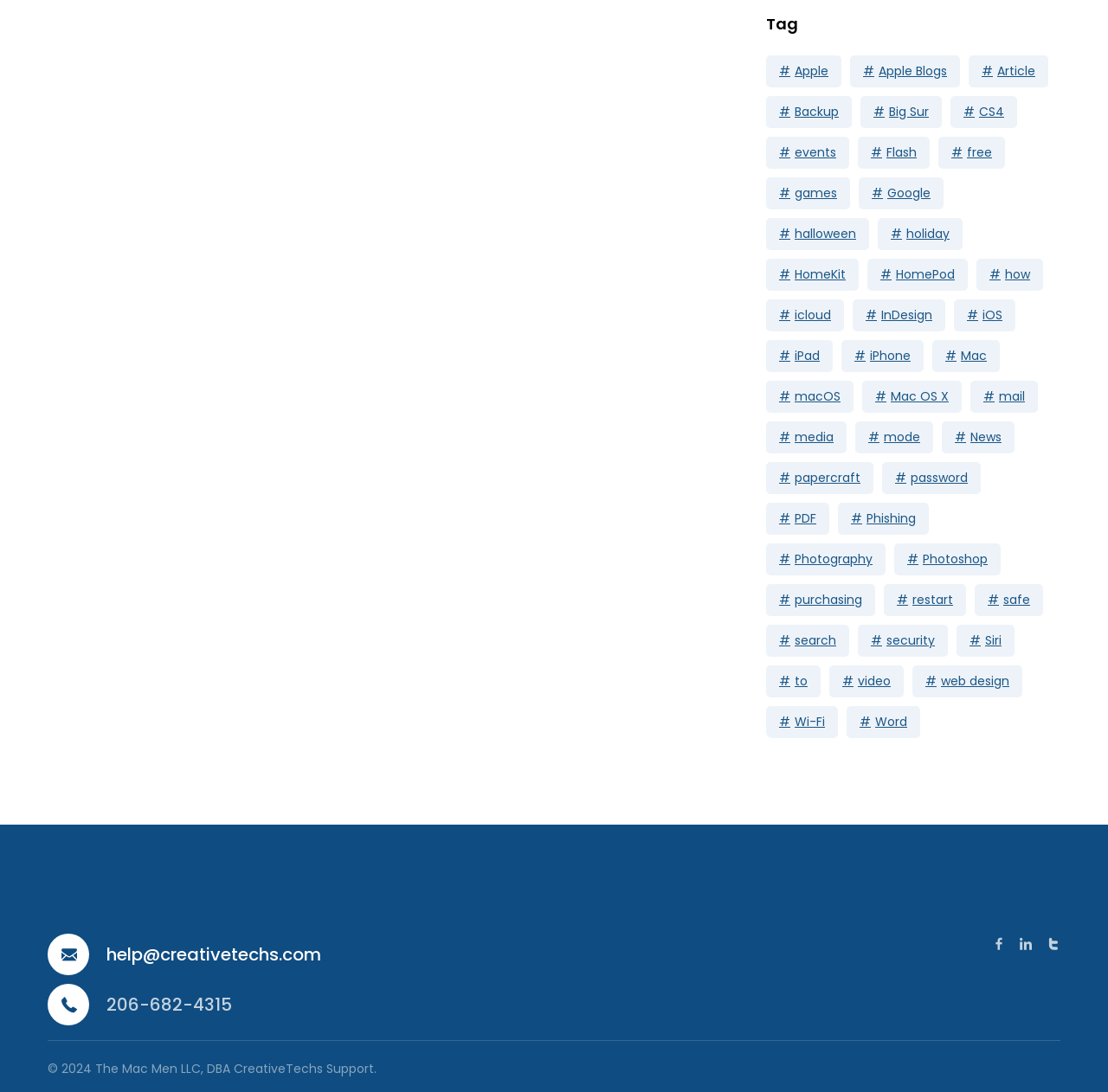Refer to the image and offer a detailed explanation in response to the question: How many phone numbers are listed at the bottom of the webpage?

There is one phone number listed at the bottom of the webpage, which is '206-682-4315', located next to the email address with a bounding box coordinate of [0.096, 0.908, 0.209, 0.932].